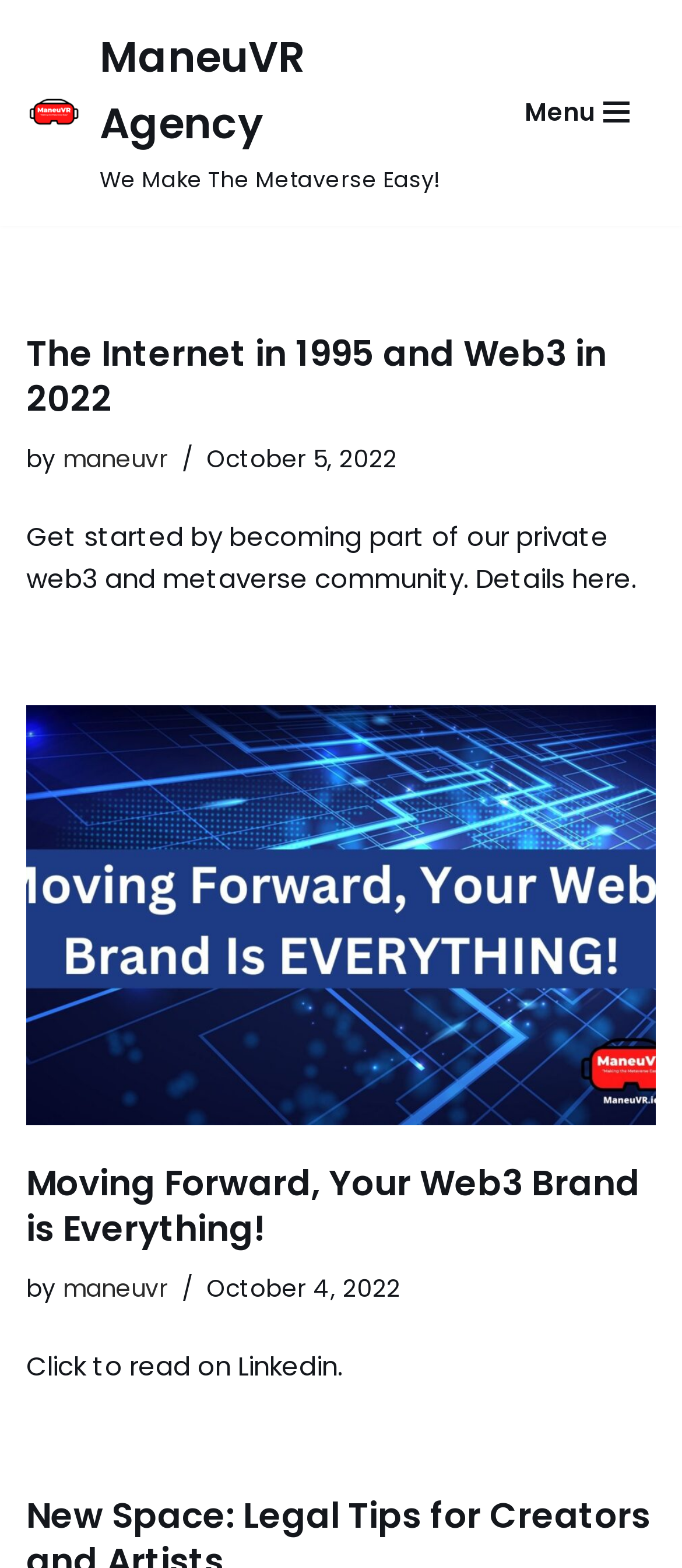Please identify the bounding box coordinates of the element's region that should be clicked to execute the following instruction: "Read the article 'The Internet in 1995 and Web3 in 2022'". The bounding box coordinates must be four float numbers between 0 and 1, i.e., [left, top, right, bottom].

[0.038, 0.211, 0.962, 0.269]